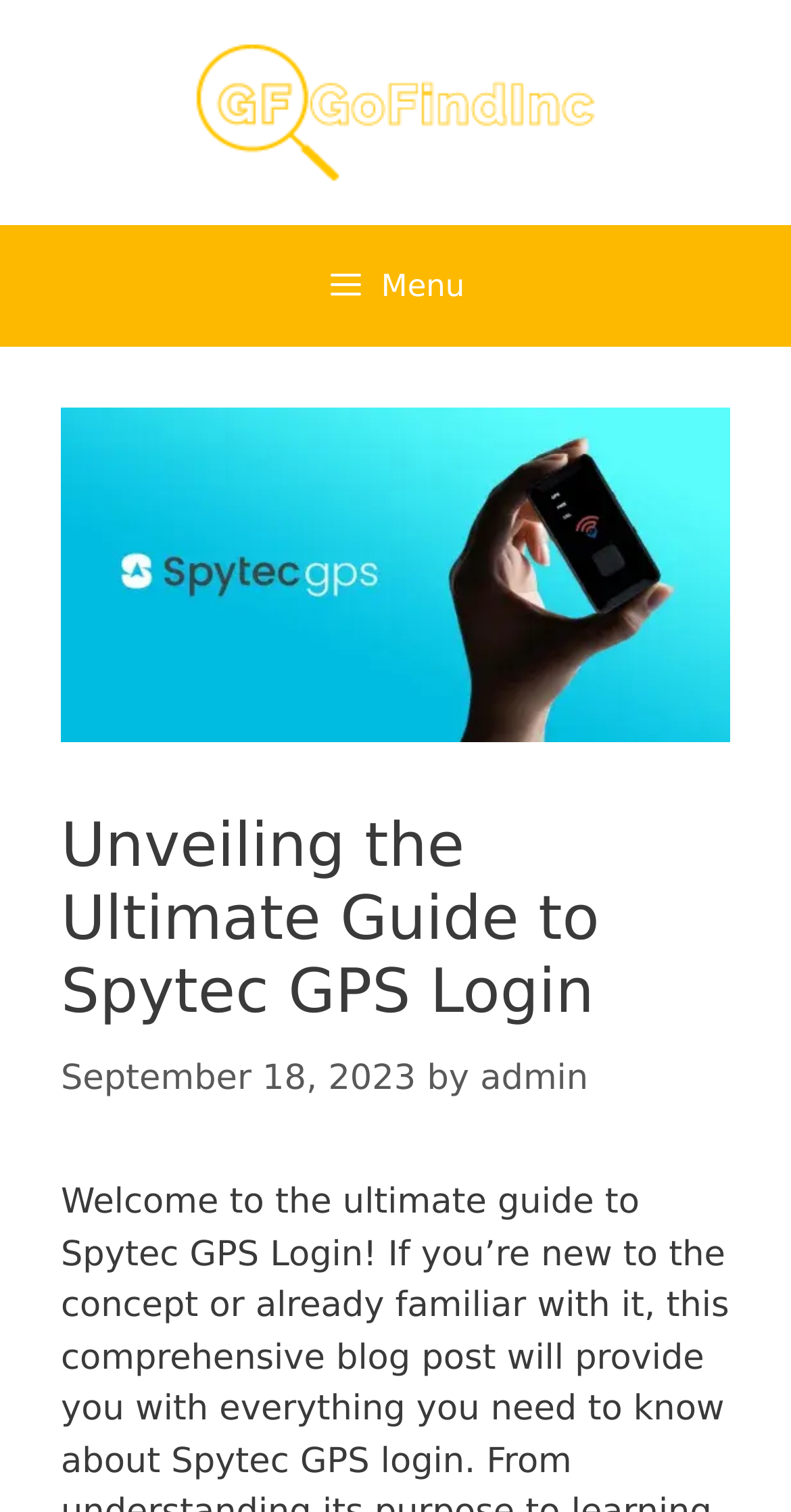What is the author of the article?
Offer a detailed and exhaustive answer to the question.

The author of the article is mentioned below the main heading, and it is a link with the text 'admin'.